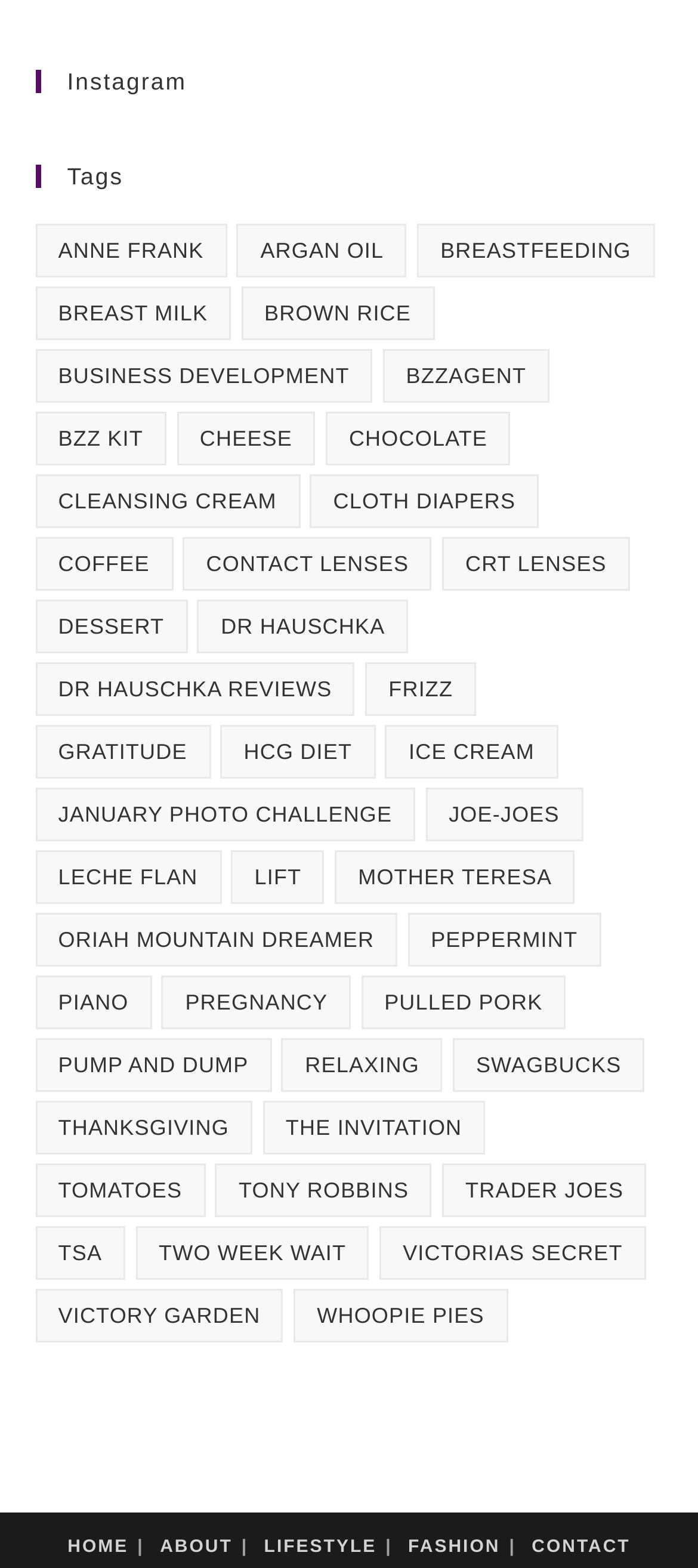What is the last tag listed on this webpage? Based on the image, give a response in one word or a short phrase.

Tony Robbins